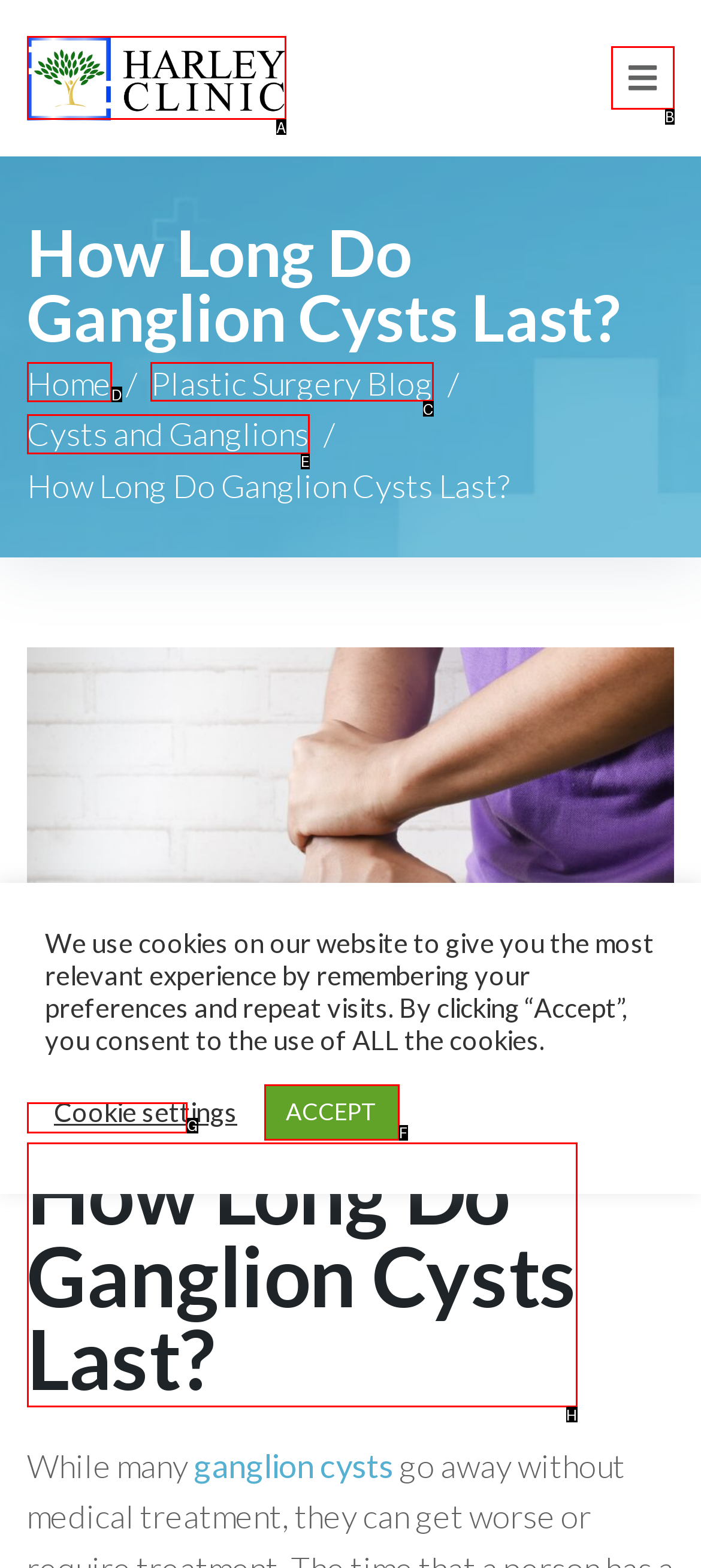Determine the letter of the element you should click to carry out the task: View the 'Plastic Surgery Blog'
Answer with the letter from the given choices.

C